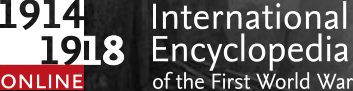Give an in-depth description of the image.

The image features the title banner for the "International Encyclopedia of the First World War," highlighting the years 1914 to 1918 and indicating its online presence. The design incorporates striking typography in bold white letters against a black background, making it visually impactful and emphasizing the importance of the content related to the First World War. This resource serves as a comprehensive reference for researchers, students, and anyone interested in the historical significance and events of this pivotal period.